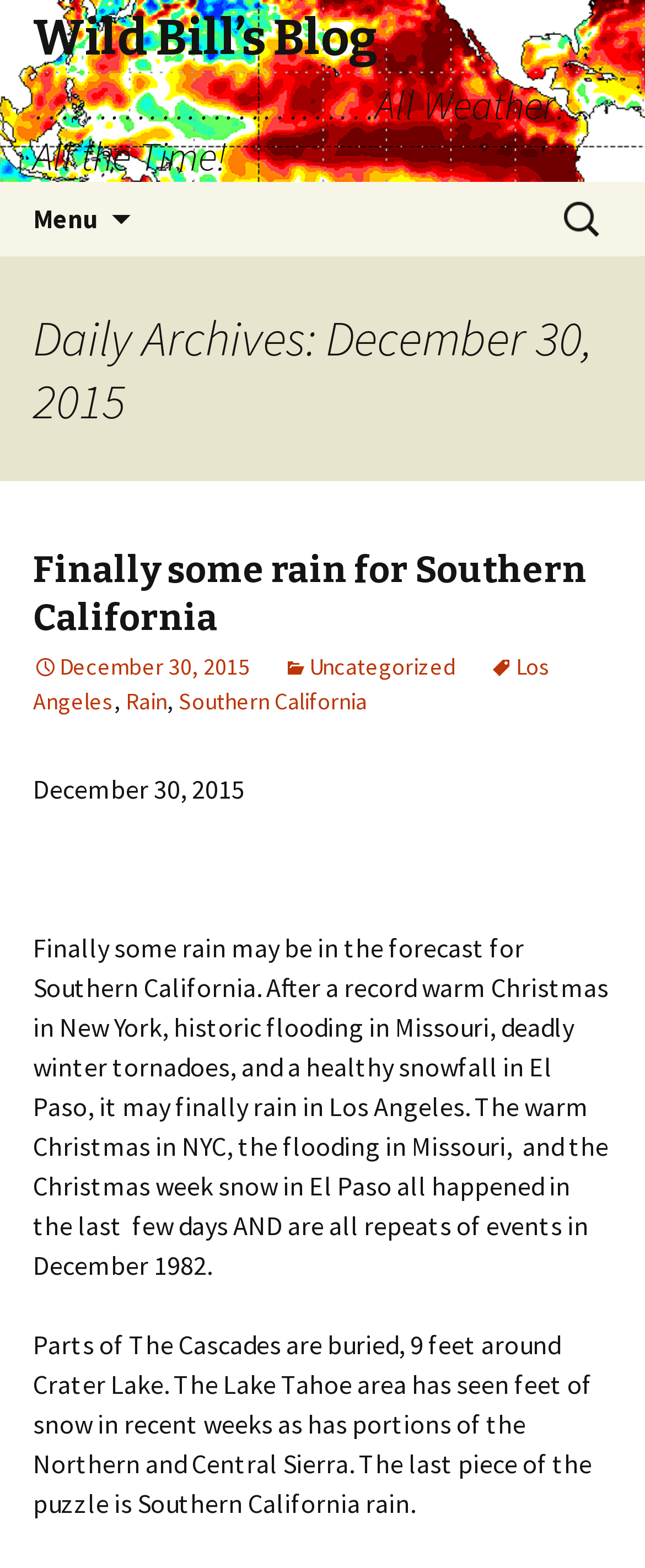Using the element description provided, determine the bounding box coordinates in the format (top-left x, top-left y, bottom-right x, bottom-right y). Ensure that all values are floating point numbers between 0 and 1. Element description: Rain

[0.195, 0.438, 0.259, 0.457]